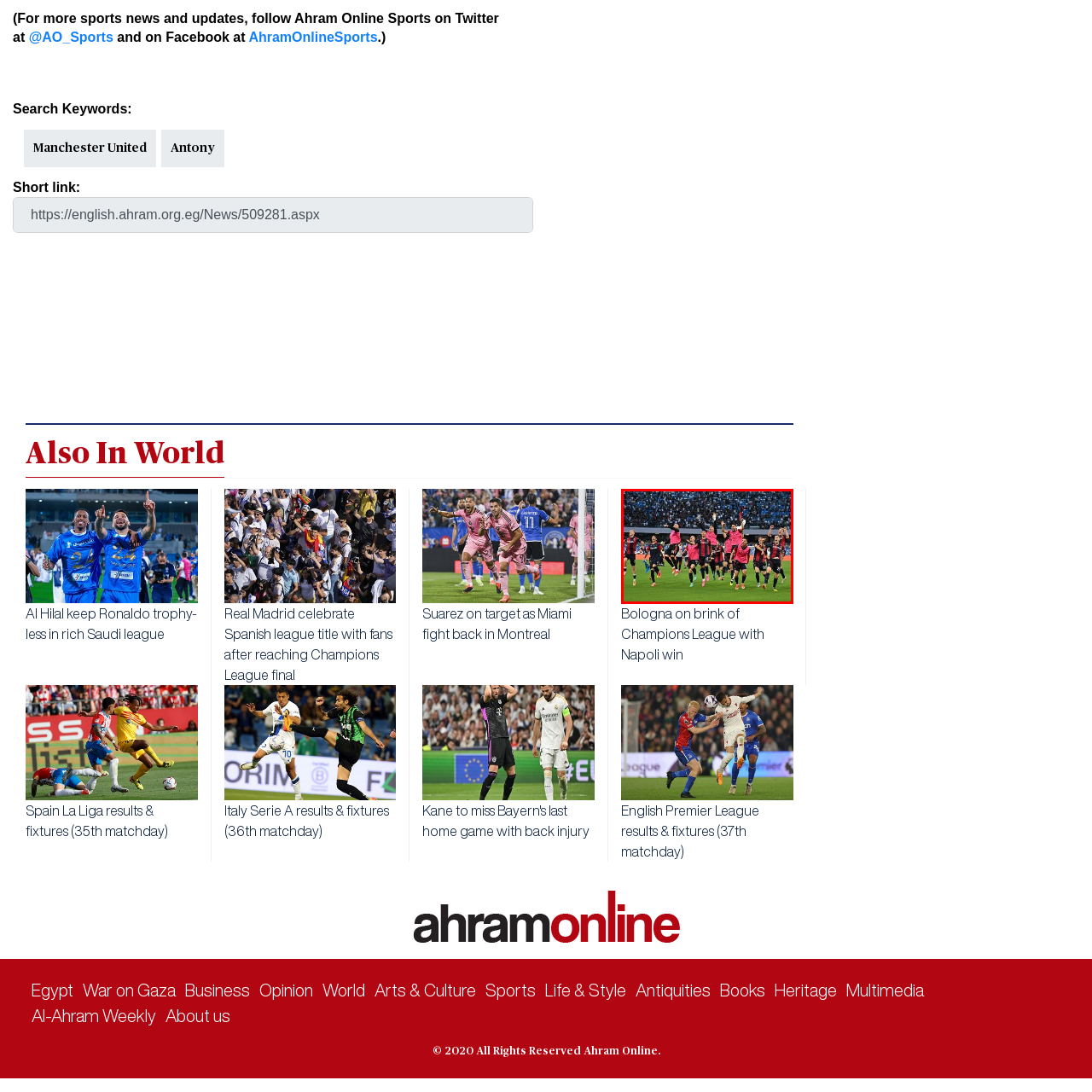What is the atmosphere in the stadium?
Inspect the highlighted part of the image and provide a single word or phrase as your answer.

Electrifying